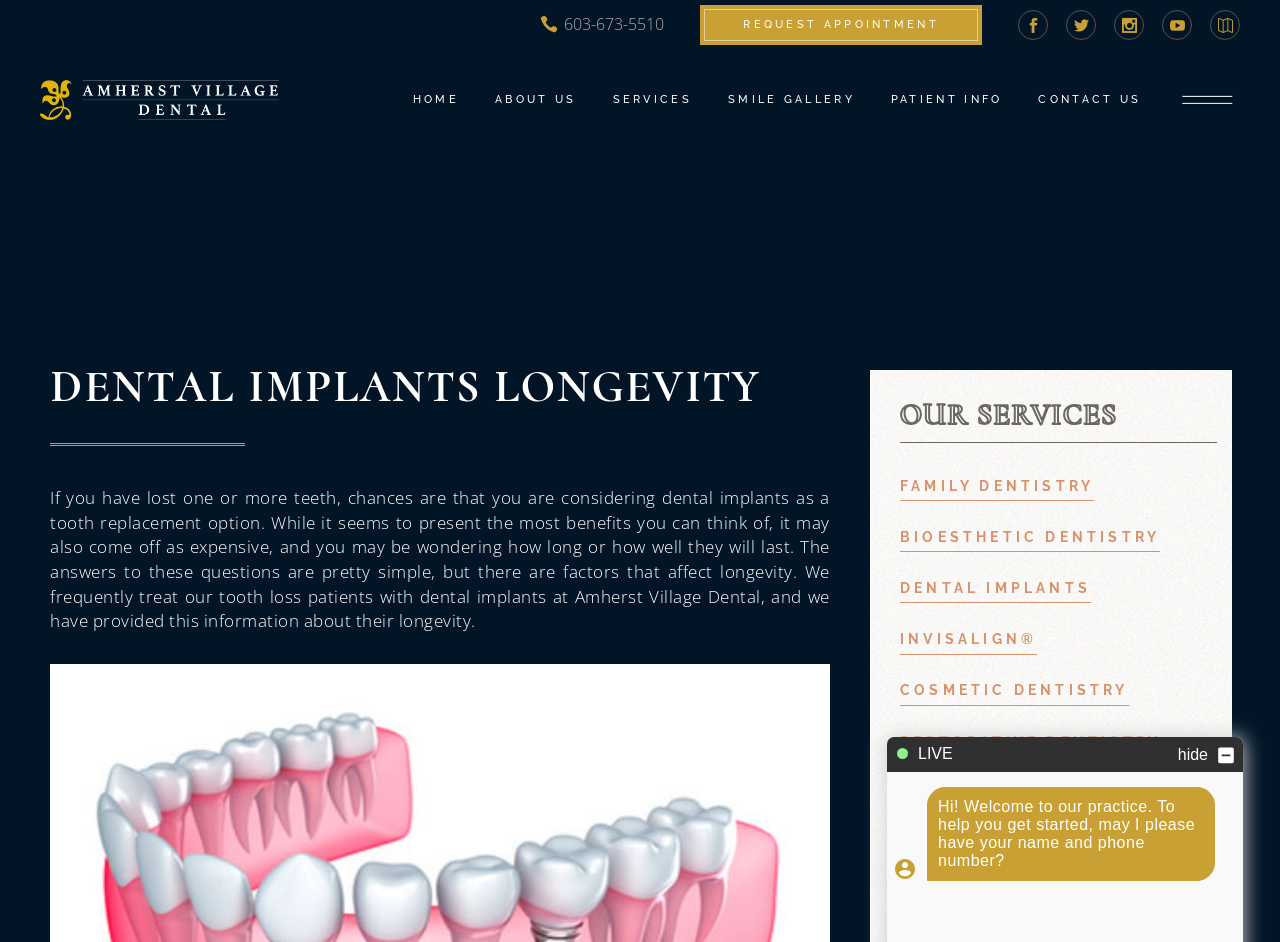Write a detailed summary of the webpage, including text, images, and layout.

This webpage is about dental implants and their longevity. At the top, there is a logo and a navigation menu with links to various sections of the website, including "Home", "About Us", "Services", "Smile Gallery", "Patient Info", "Contact Us", and more. Below the navigation menu, there are several social media links and a phone number.

The main content of the webpage starts with a heading "DENTAL IMPLANTS LONGEVITY" followed by a paragraph of text that discusses dental implants as a tooth replacement option, their benefits, and factors that affect their longevity.

Below this text, there is a section titled "OUR SERVICES" with links to various dental services, including "FAMILY DENTISTRY", "BIOESTHETIC DENTISTRY", "DENTAL IMPLANTS", "INVISALIGN®", "COSMETIC DENTISTRY", "RESTORATIVE DENTISTRY", "TEETH TOMORROW", and "SEDATION DENTISTRY".

Throughout the webpage, there are several images, including a logo and social media icons. The layout is organized, with clear headings and concise text, making it easy to navigate and understand.